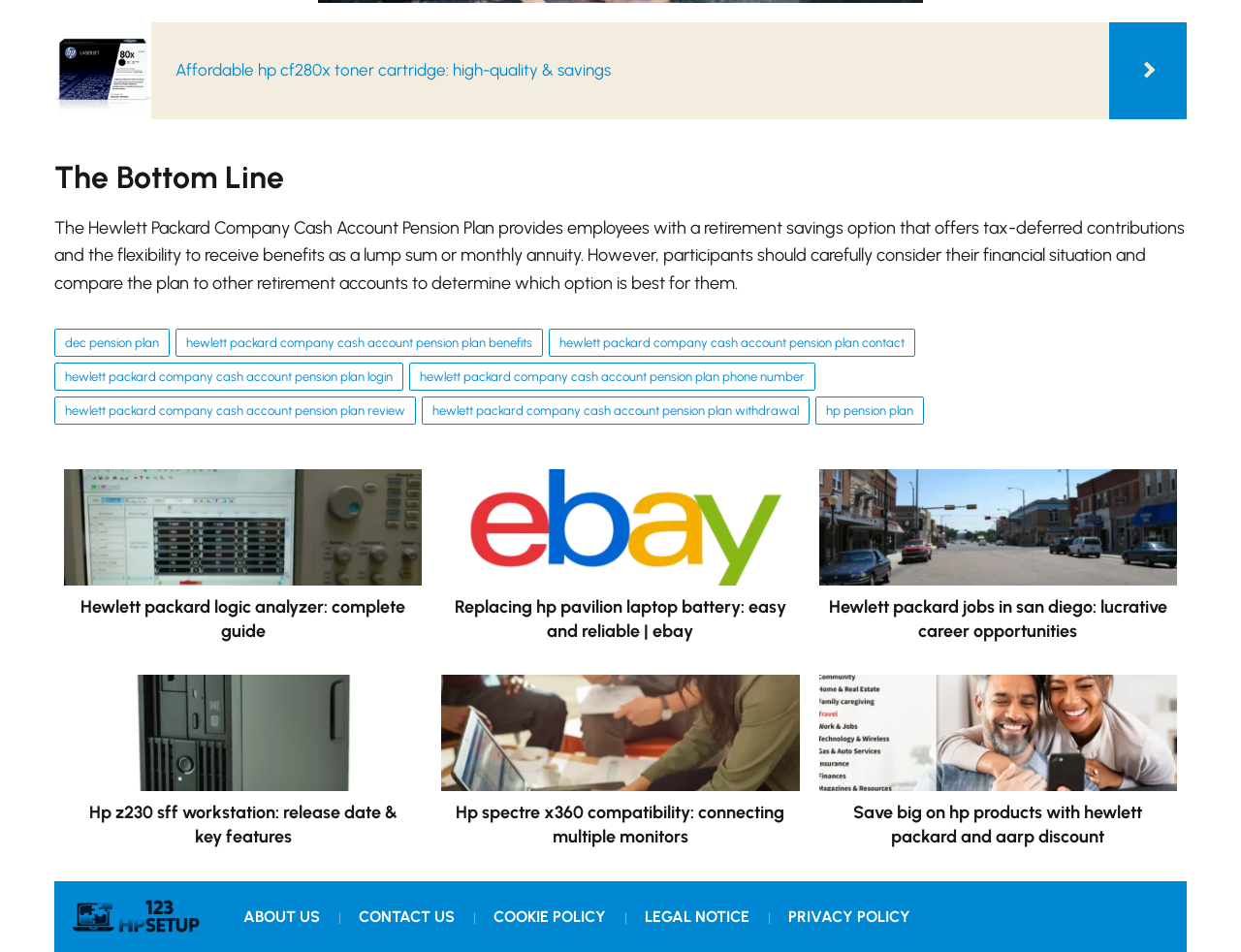Please provide a comprehensive answer to the question based on the screenshot: What is the topic of the second article?

The second article is about Hewlett Packard Logic Analyzer, which is indicated by the link 'Hewlett packard logic analyzer: complete guide' in the second article section.